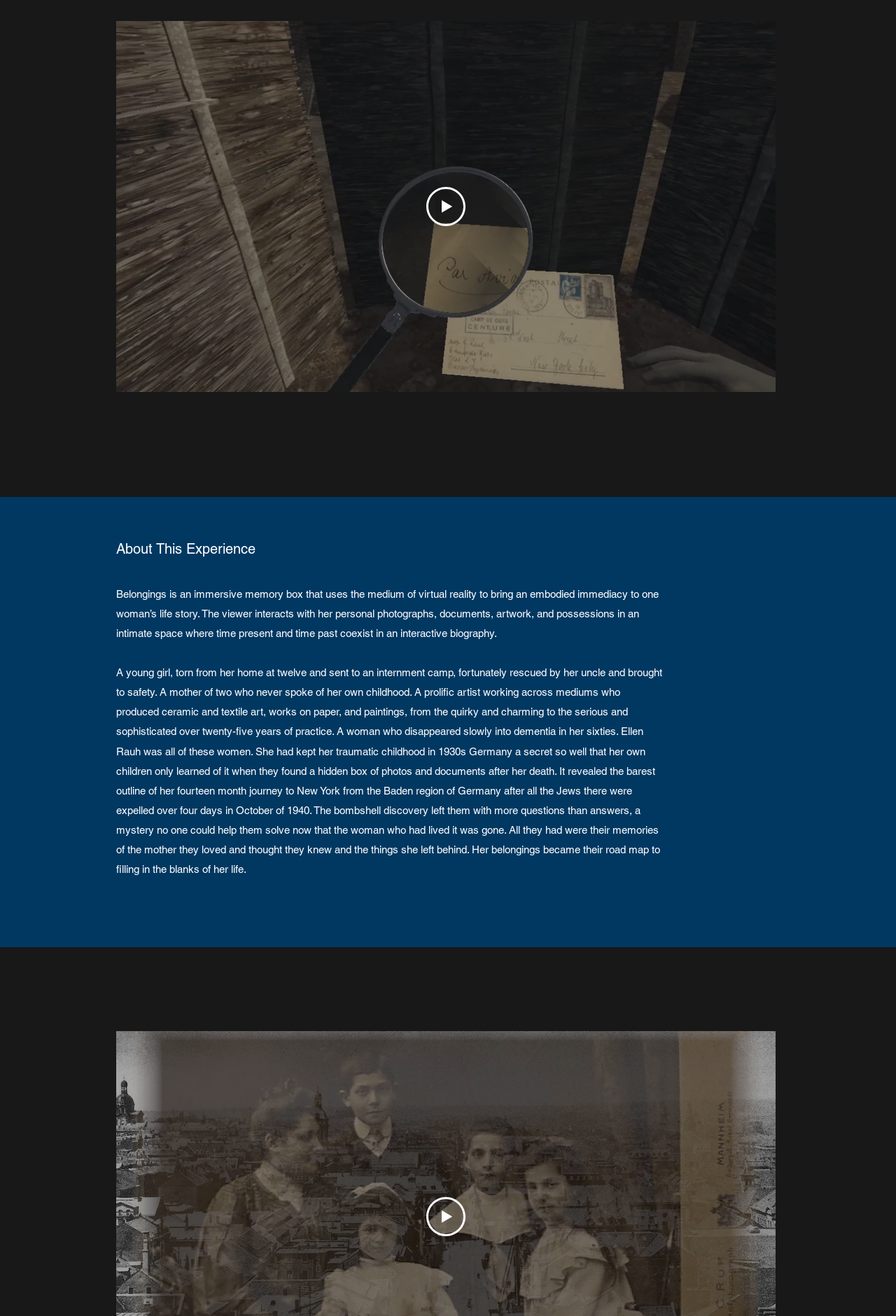Respond to the following question with a brief word or phrase:
What is the name of the woman whose life story is told in this experience?

Ellen Rauh